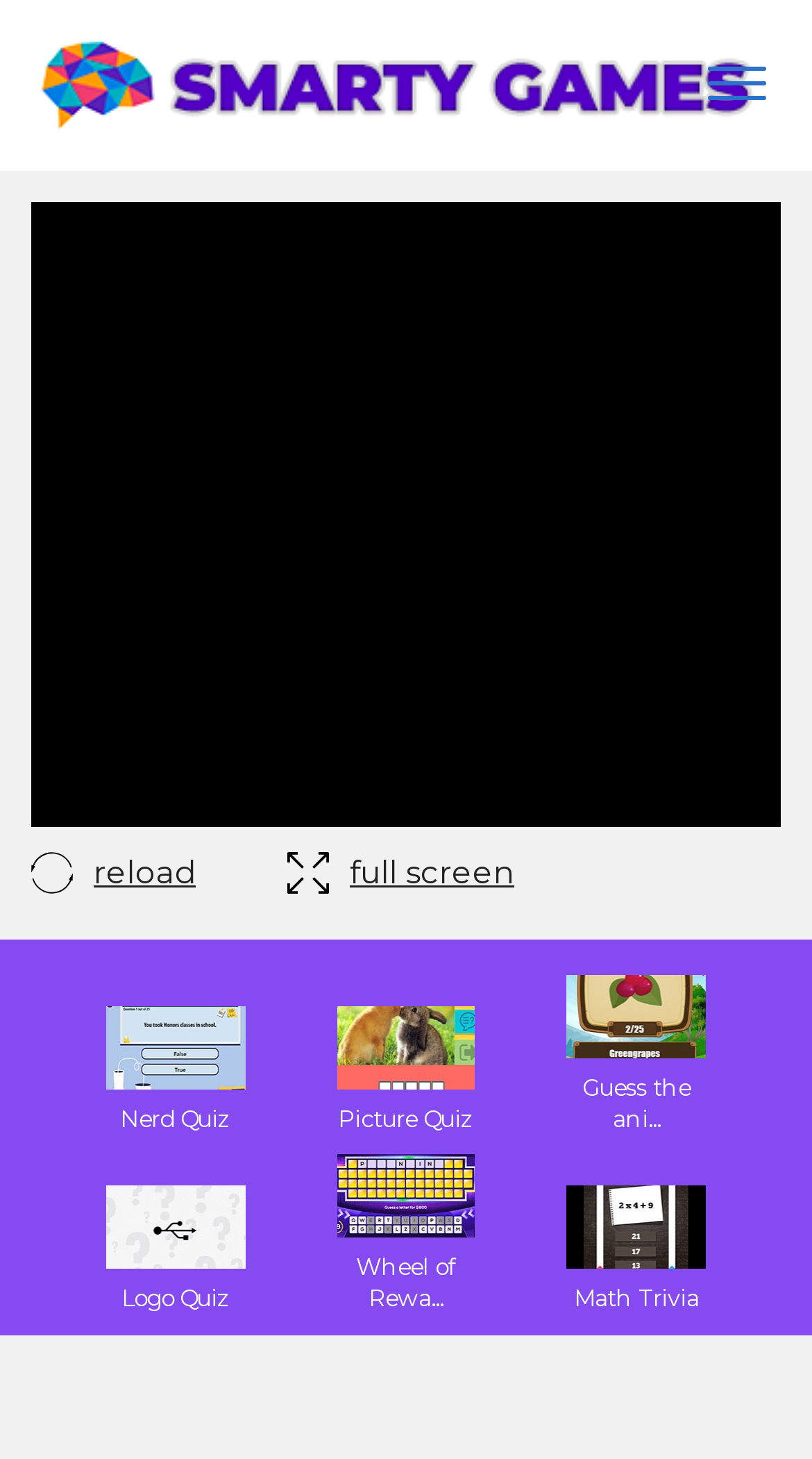Please identify the bounding box coordinates of the clickable area that will allow you to execute the instruction: "play the Car Logo Quiz game".

[0.038, 0.029, 0.949, 0.089]